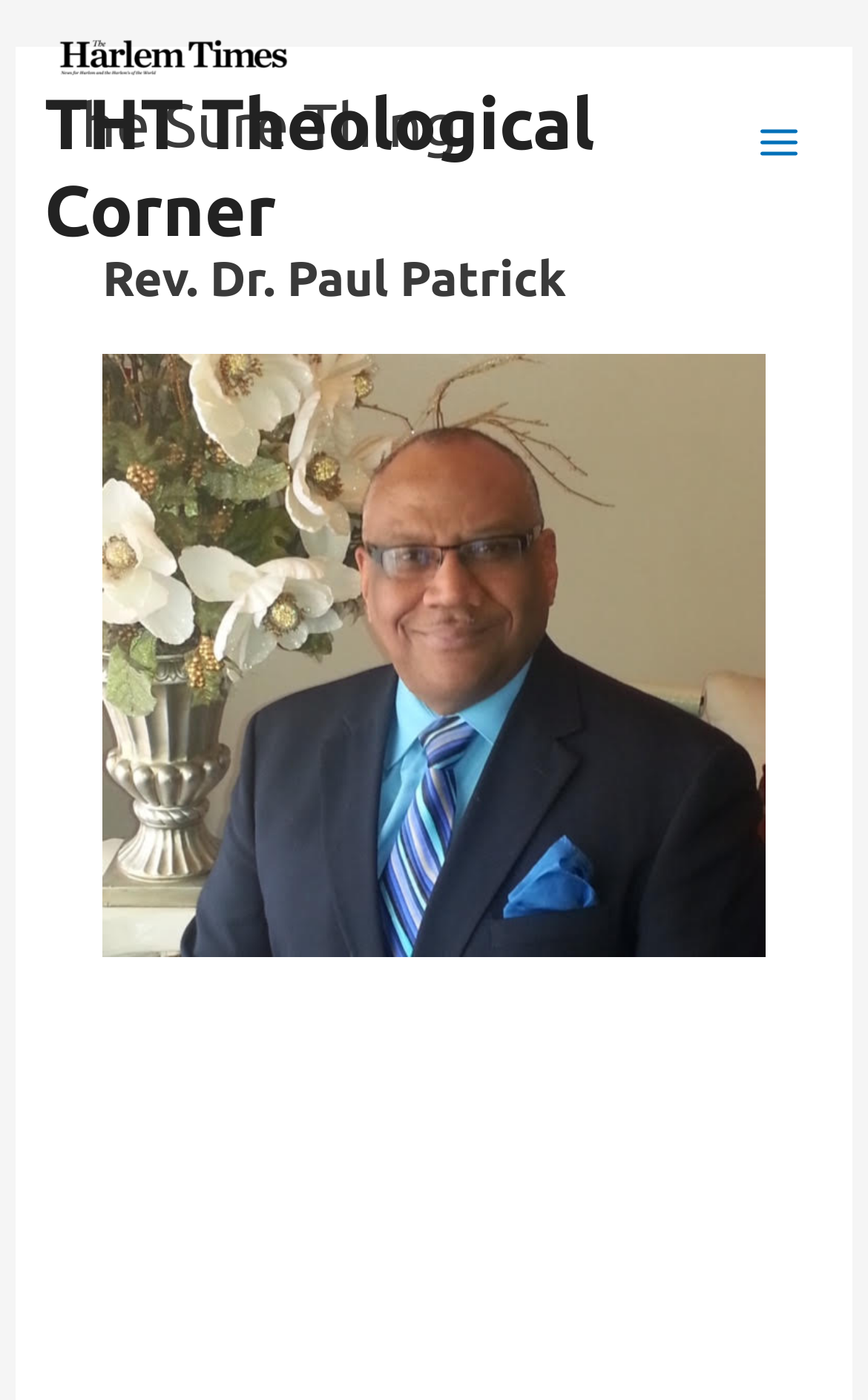Given the element description, predict the bounding box coordinates in the format (top-left x, top-left y, bottom-right x, bottom-right y), using floating point numbers between 0 and 1: THT Theological Corner

[0.051, 0.061, 0.685, 0.179]